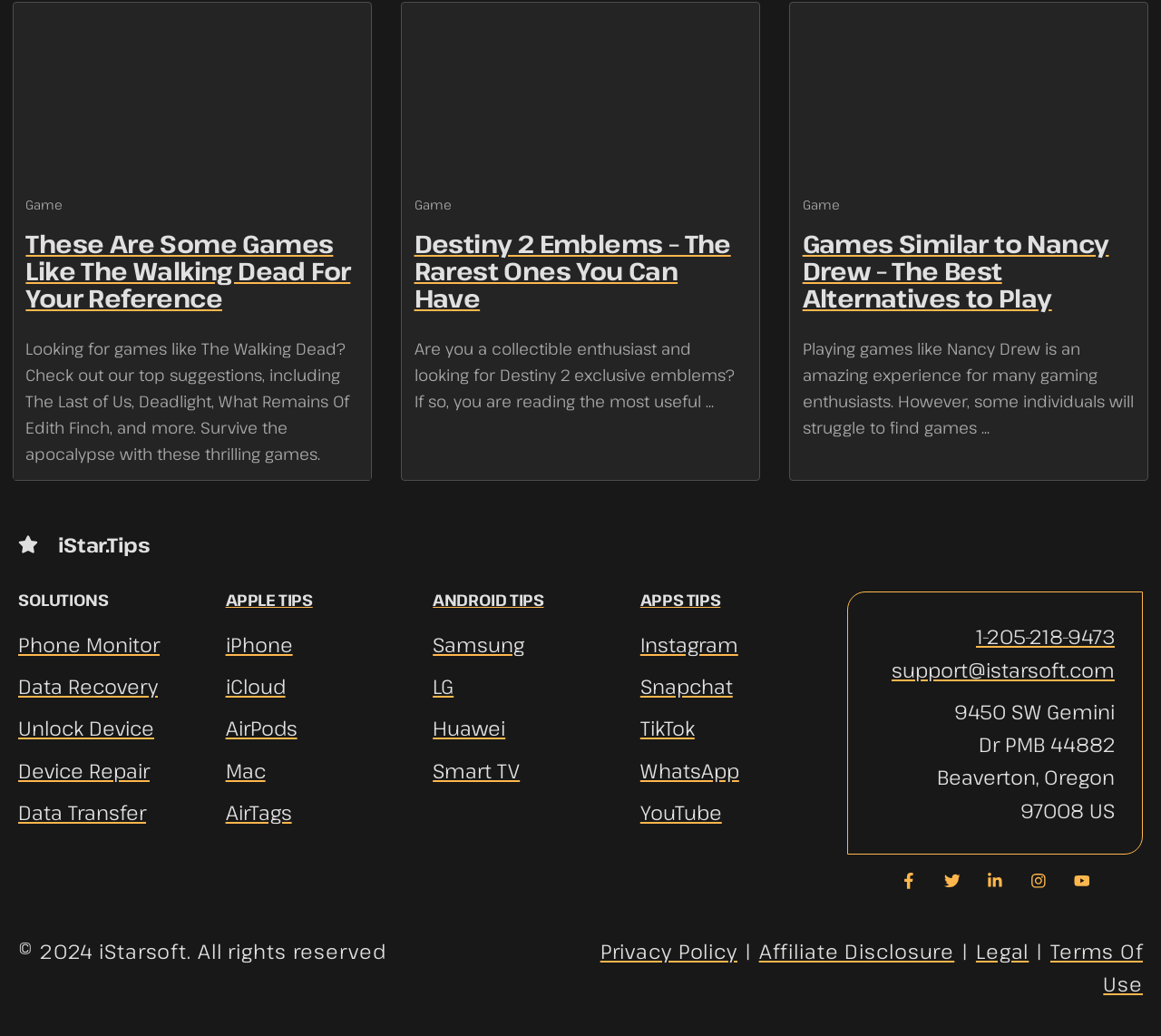From the image, can you give a detailed response to the question below:
What is the purpose of the webpage?

The webpage appears to be a gaming website that provides suggestions for games similar to popular games, such as The Walking Dead, Destiny 2, and Nancy Drew. The webpage lists various games with descriptions and images, indicating that its purpose is to help users find new games to play.